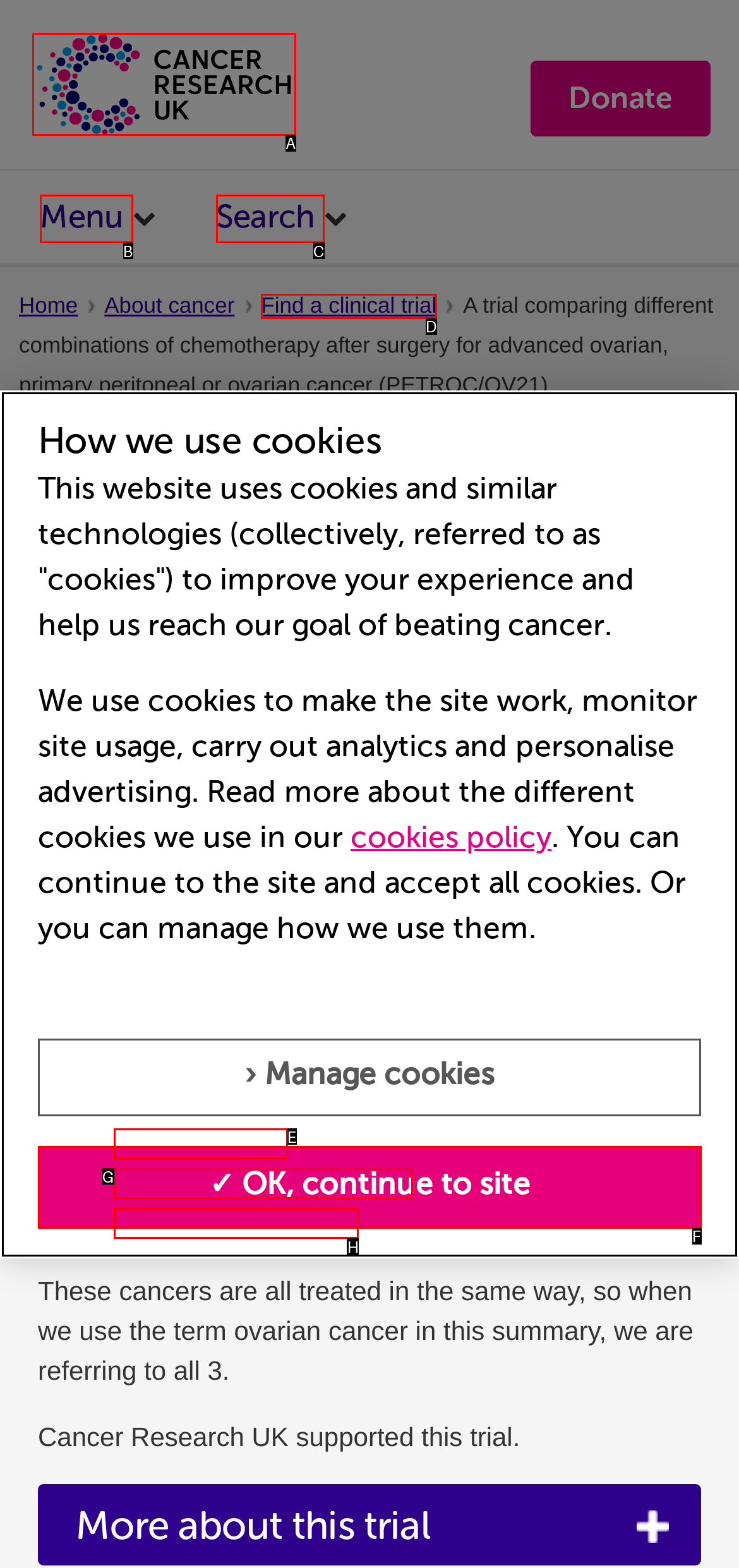Based on the description title="Cancer Research UK Homepage", identify the most suitable HTML element from the options. Provide your answer as the corresponding letter.

A